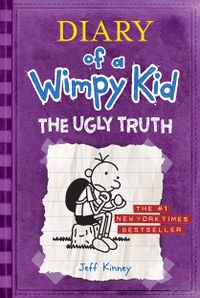Describe all the elements in the image extensively.

The image depicts the cover of "Diary of a Wimpy Kid: The Ugly Truth," the fifth installment in the popular children's book series by Jeff Kinney. The cover features a vibrant purple background with the title prominently displayed at the top in playful, bold lettering. Below the title, a hand-drawn illustration portrays the main character, Greg Heffley, engaging in a comical pose, which is characteristic of the series' humorous style. A crumpled sheet of paper in the center adds a whimsical touch, and the cover also highlights the book's status as a #1 New York Times Bestseller. The overall design captures the essence of the series, appealing to both young readers and fans of illustrated narratives.